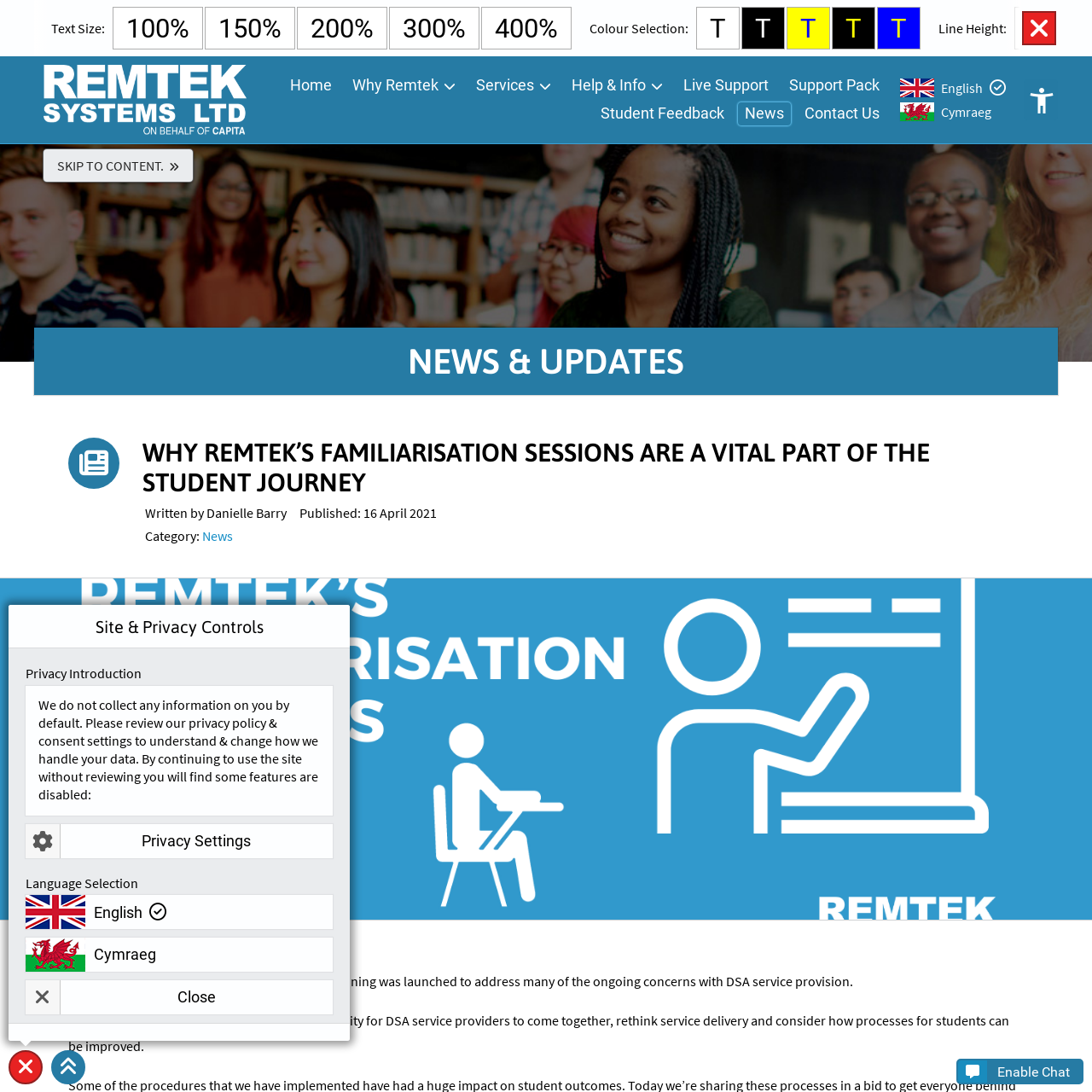Where is the icon positioned?
Please observe the details within the red bounding box in the image and respond to the question with a detailed explanation based on what you see.

The icon is set within a space dedicated to accessibility controls, which is a section of the webpage that provides options for users to customize their experience and access vital information and resources.